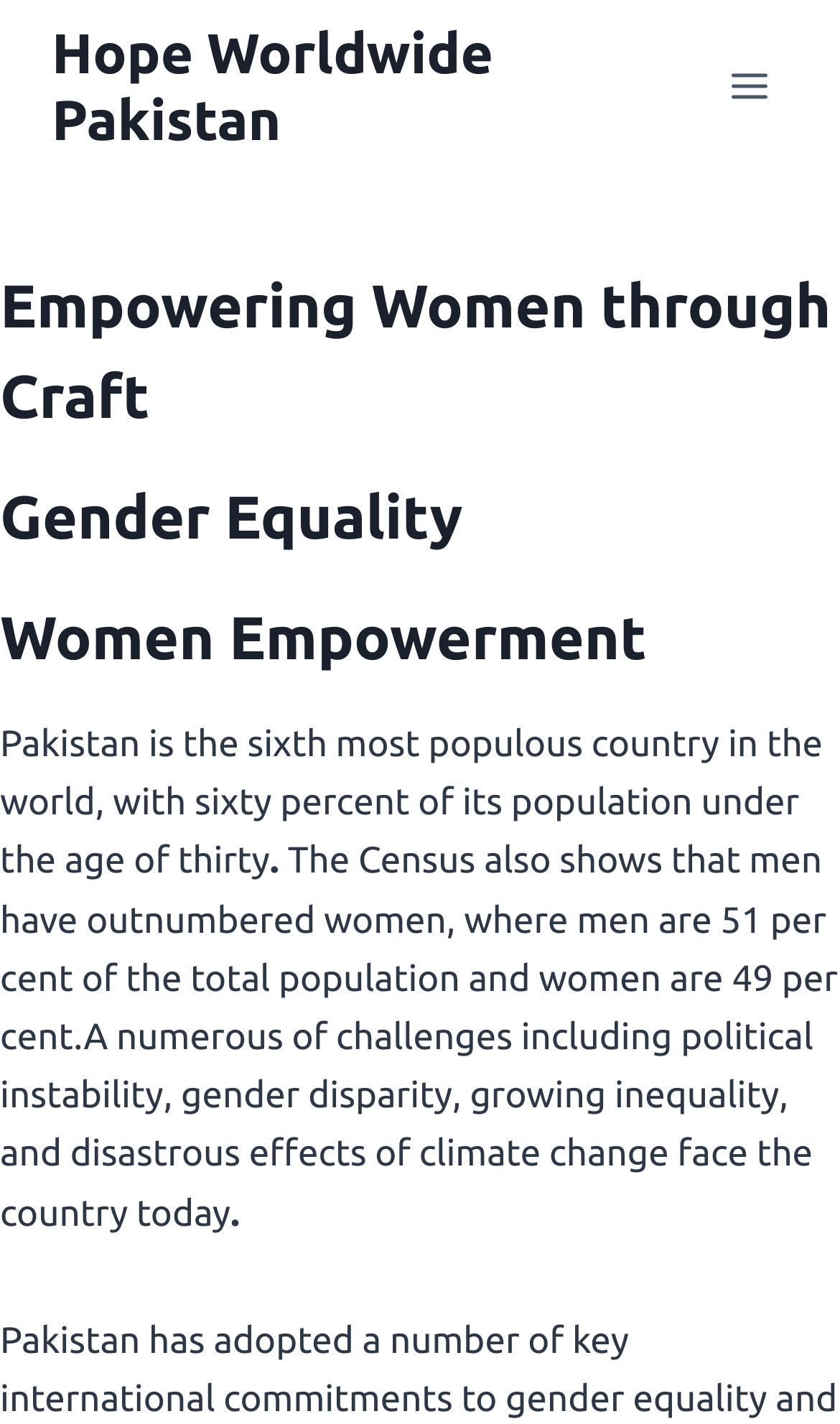Given the description "Toggle Menu", provide the bounding box coordinates of the corresponding UI element.

[0.844, 0.037, 0.938, 0.084]